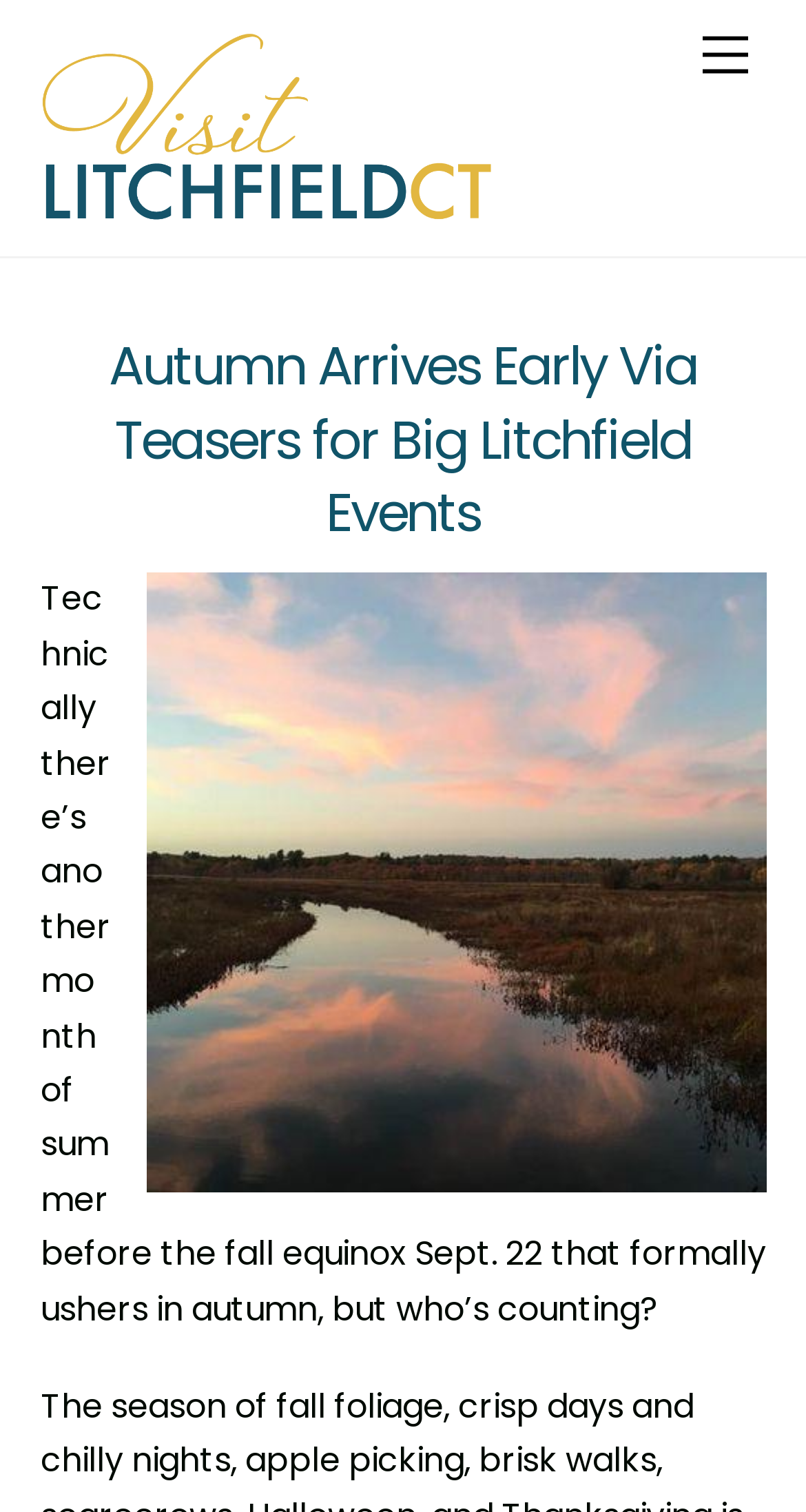Give a concise answer of one word or phrase to the question: 
What type of event is being teased?

Festival